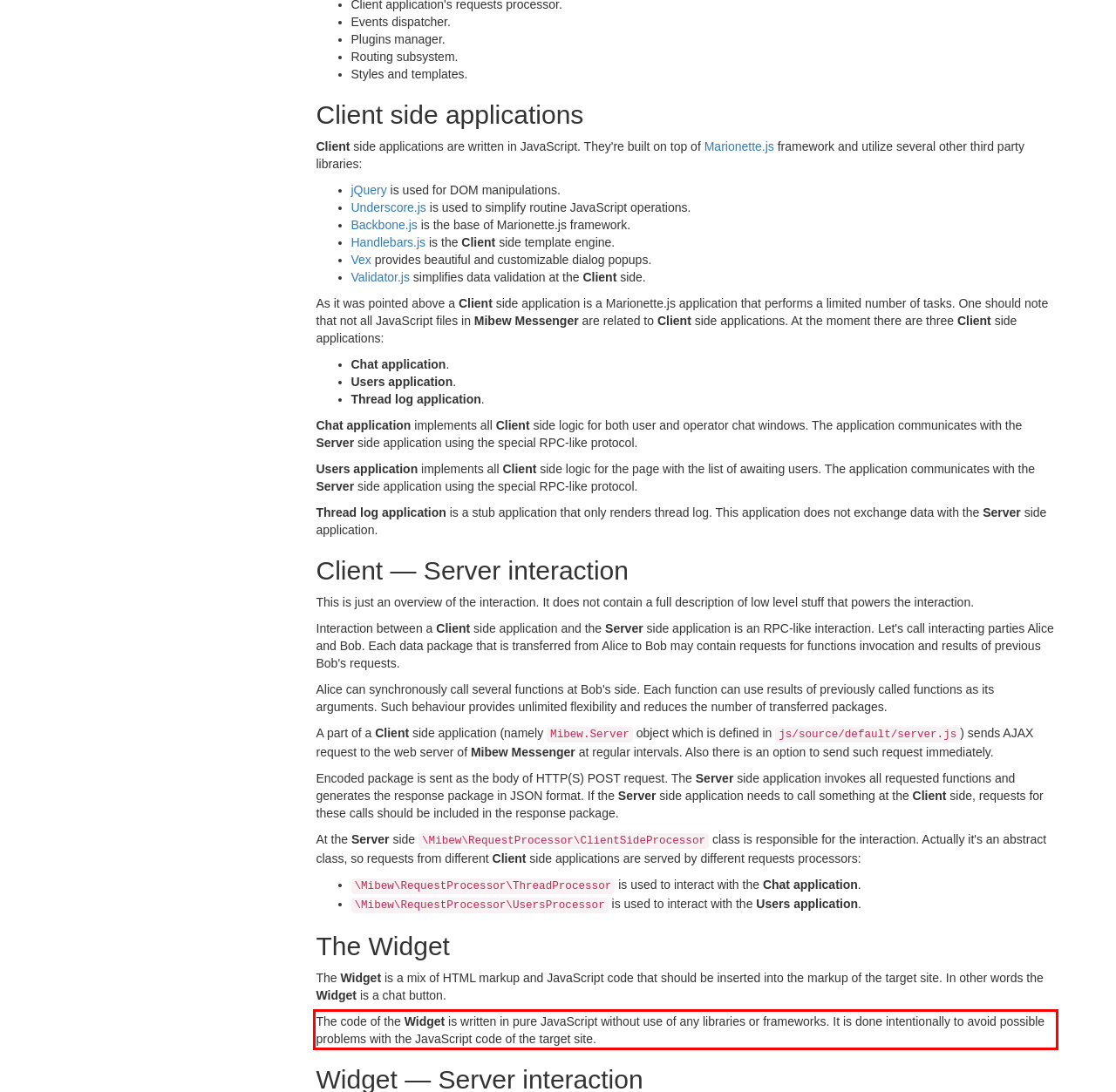Using the webpage screenshot, recognize and capture the text within the red bounding box.

The code of the Widget is written in pure JavaScript without use of any libraries or frameworks. It is done intentionally to avoid possible problems with the JavaScript code of the target site.